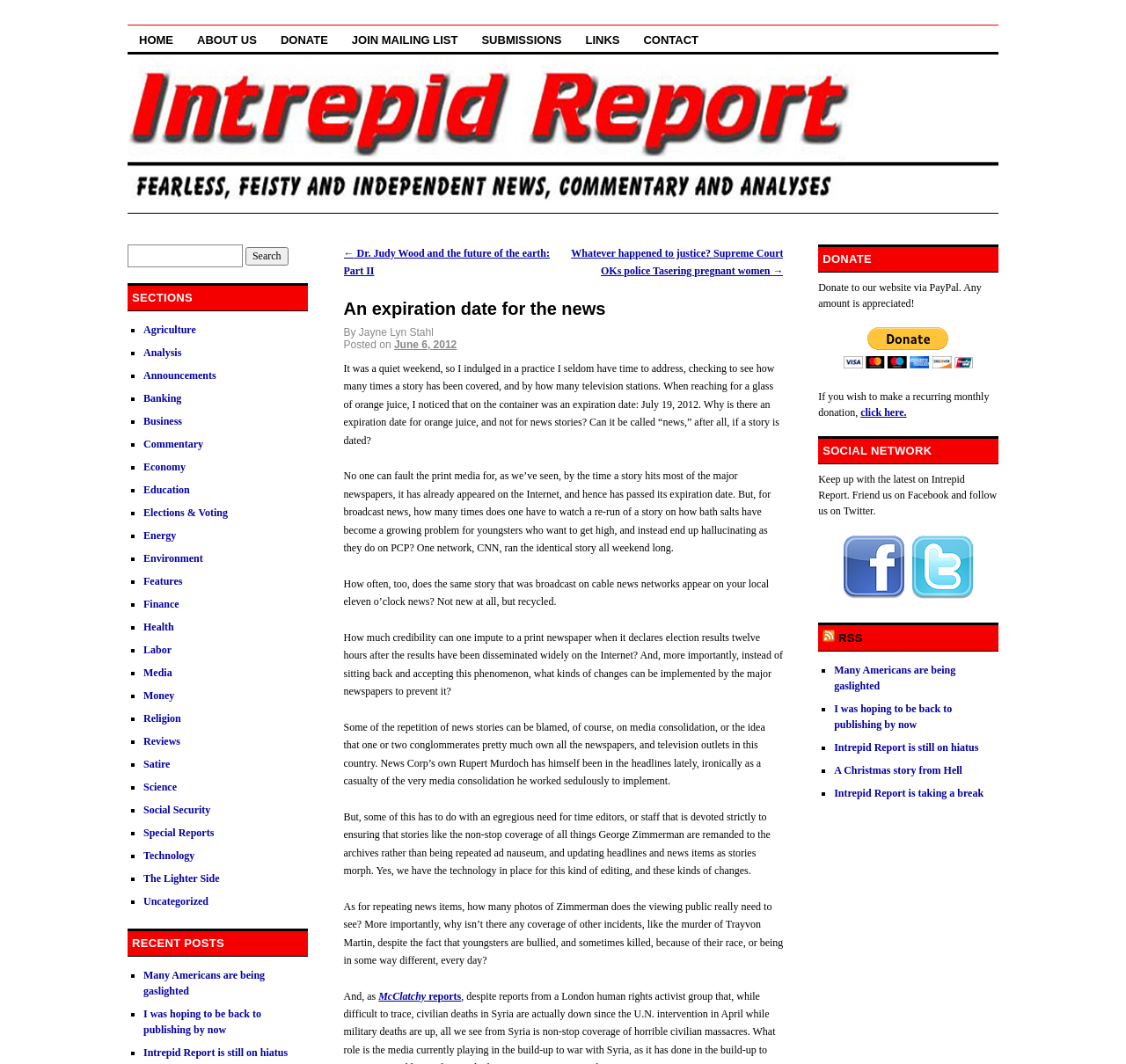Give a comprehensive overview of the webpage, including key elements.

This webpage is an article from Intrepid Report.com, with a title "An expiration date for the news". At the top, there are several links to different sections of the website, including "HOME", "ABOUT US", "DONATE", "JOIN MAILING LIST", "SUBMISSIONS", "LINKS", and "CONTACT". 

Below the title, there is a heading "An expiration date for the news" followed by the author's name "By Jayne Lyn Stahl" and the date "June 6, 2012". The article discusses the concept of expiration dates for news stories, comparing it to the expiration date on a container of orange juice. The author argues that news stories often become outdated and are repeated unnecessarily, and that the media industry needs to implement changes to prevent this.

The article is divided into several paragraphs, with the text flowing from top to bottom and left to right. There are no images on the page. On the left side, there is a search bar with a textbox and a "Search" button, followed by a list of sections categorized by bullet points, including "Agriculture", "Analysis", "Announcements", and many others.

At the bottom of the page, there are two links to previous articles, "Dr. Judy Wood and the future of the earth: Part II" and "Whatever happened to justice? Supreme Court OKs police Tasering pregnant women".